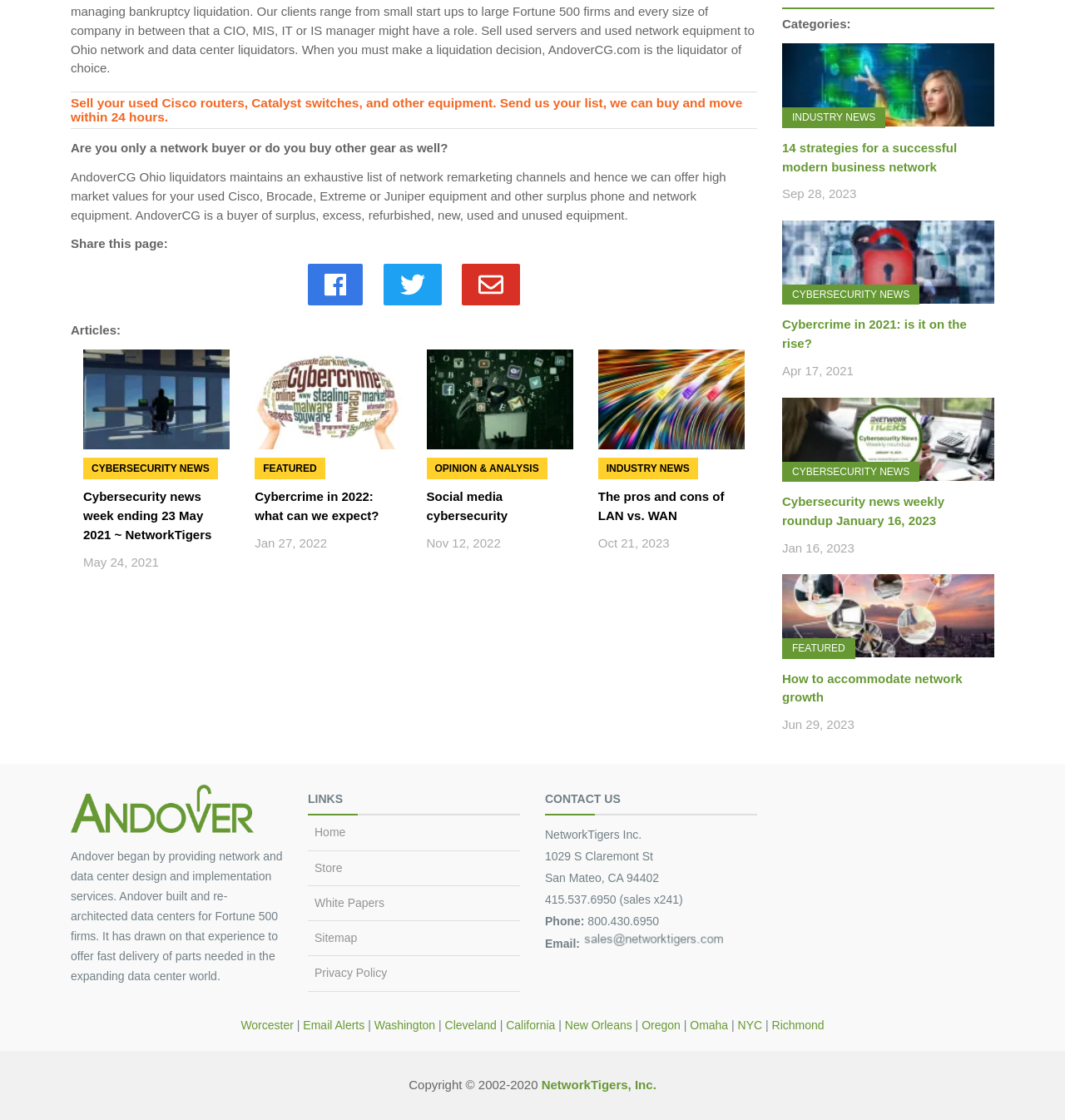Please identify the bounding box coordinates of the clickable region that I should interact with to perform the following instruction: "Read 'Cybersecurity news week ending 23 May 2021'". The coordinates should be expressed as four float numbers between 0 and 1, i.e., [left, top, right, bottom].

[0.078, 0.349, 0.216, 0.362]